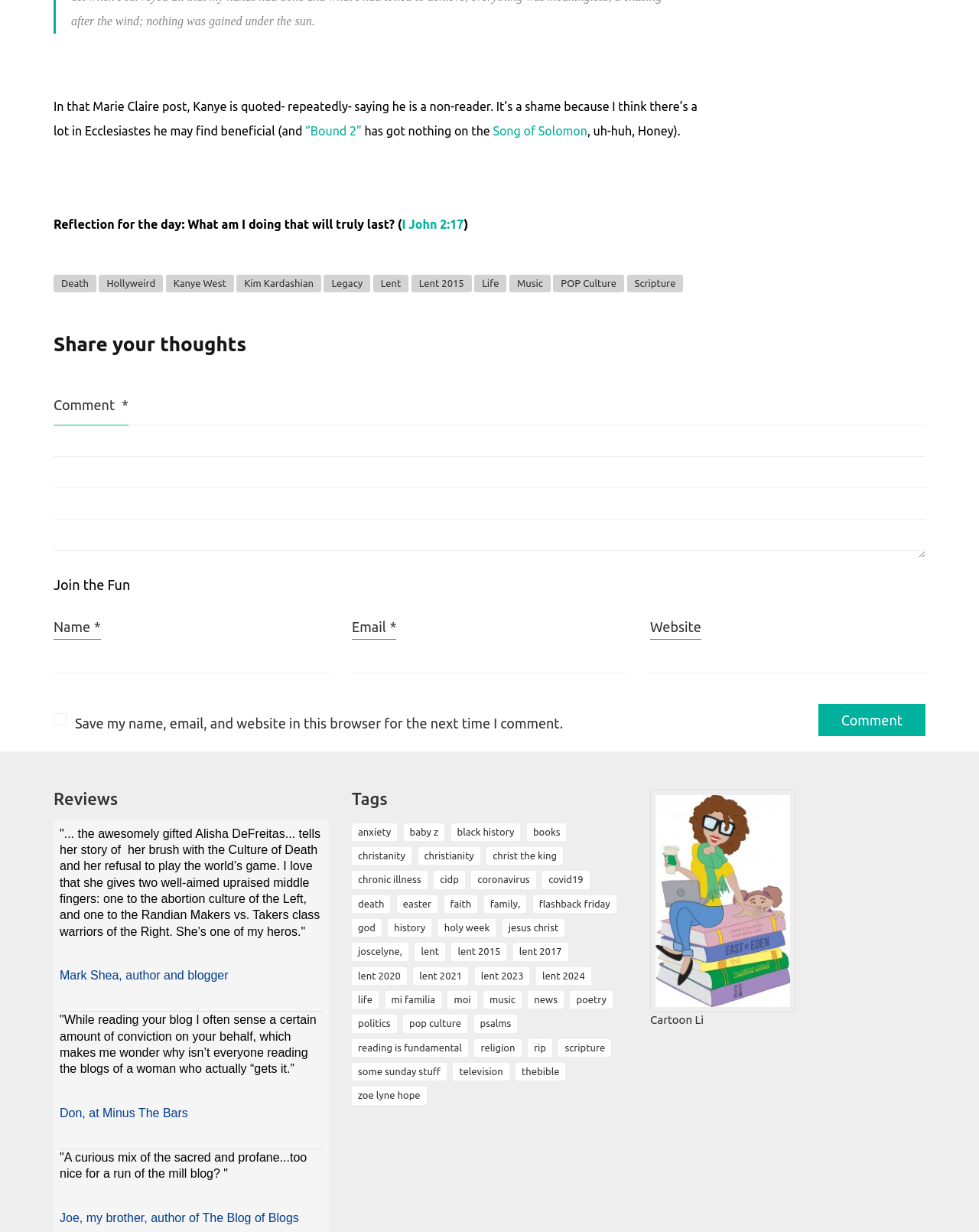Locate the bounding box of the user interface element based on this description: "Baby Z".

[0.412, 0.668, 0.454, 0.683]